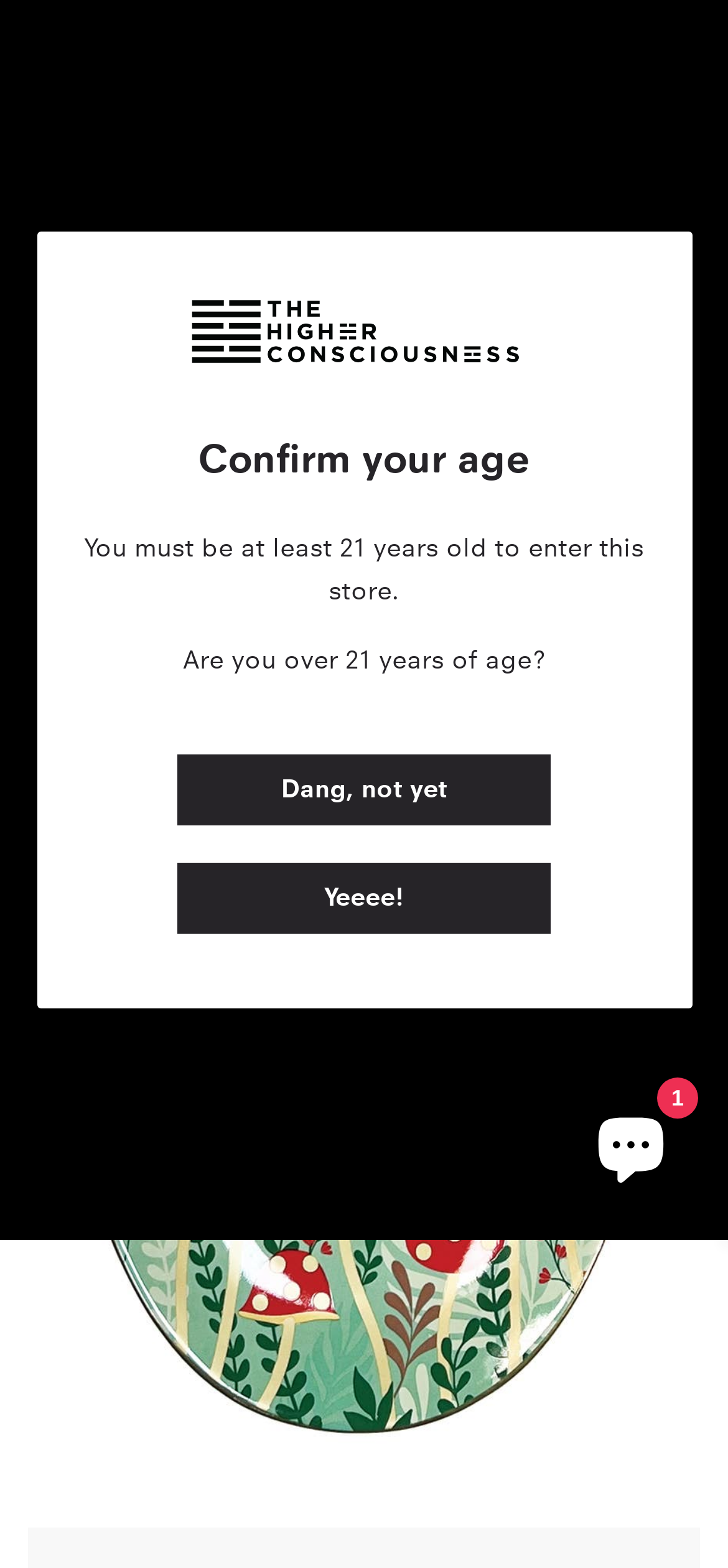Based on what you see in the screenshot, provide a thorough answer to this question: What is the minimum age requirement to enter this store?

I found this answer by analyzing the dialog box with the bounding box coordinates [0.05, 0.147, 0.95, 0.643] and the text within it, which explicitly states that the user must be at least 21 years old to enter the store.